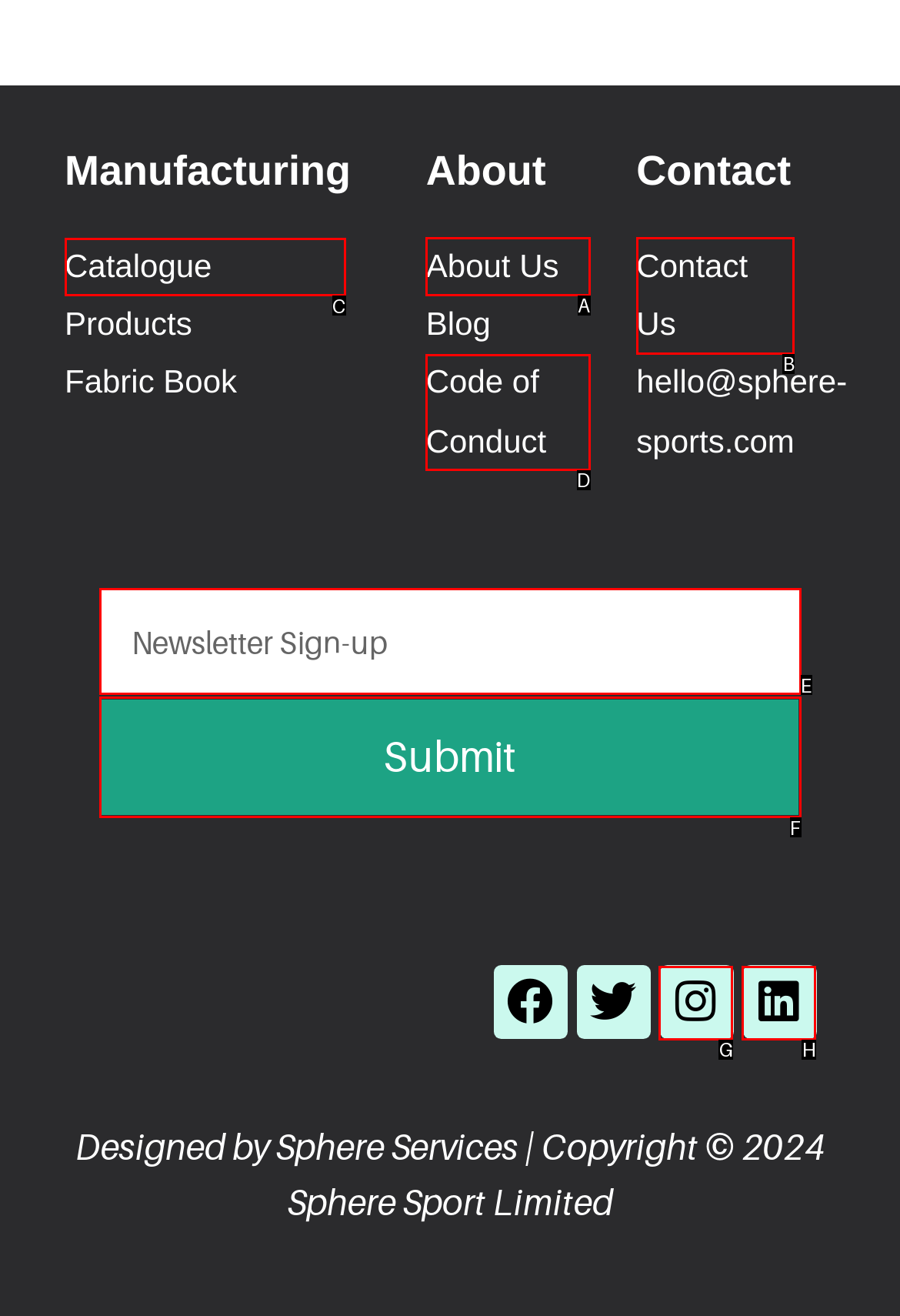Indicate the HTML element to be clicked to accomplish this task: Click on Catalogue Respond using the letter of the correct option.

C